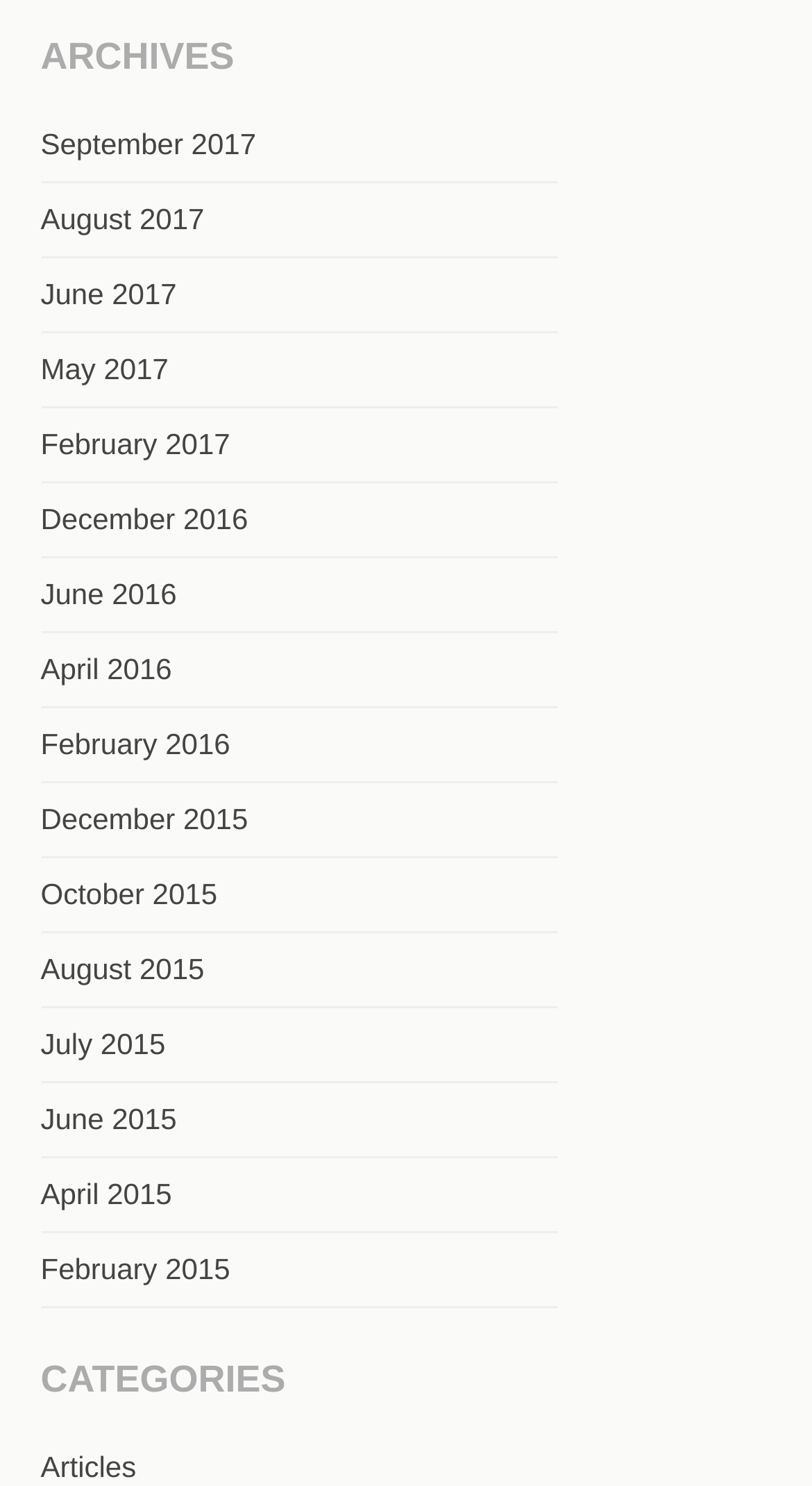Provide your answer to the question using just one word or phrase: What is the earliest month listed?

December 2015